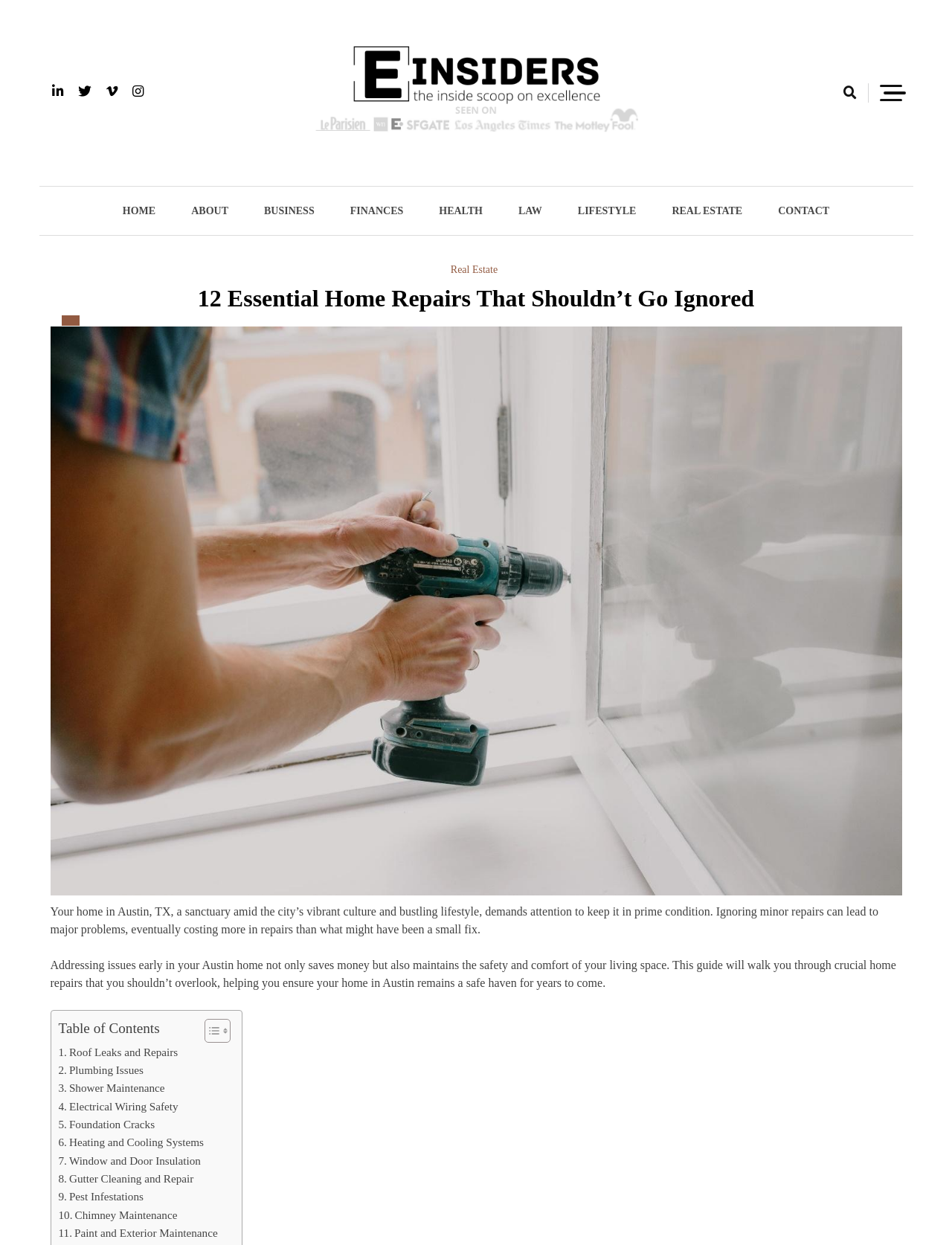Pinpoint the bounding box coordinates of the clickable area necessary to execute the following instruction: "Click the Real Estate link". The coordinates should be given as four float numbers between 0 and 1, namely [left, top, right, bottom].

[0.687, 0.15, 0.799, 0.189]